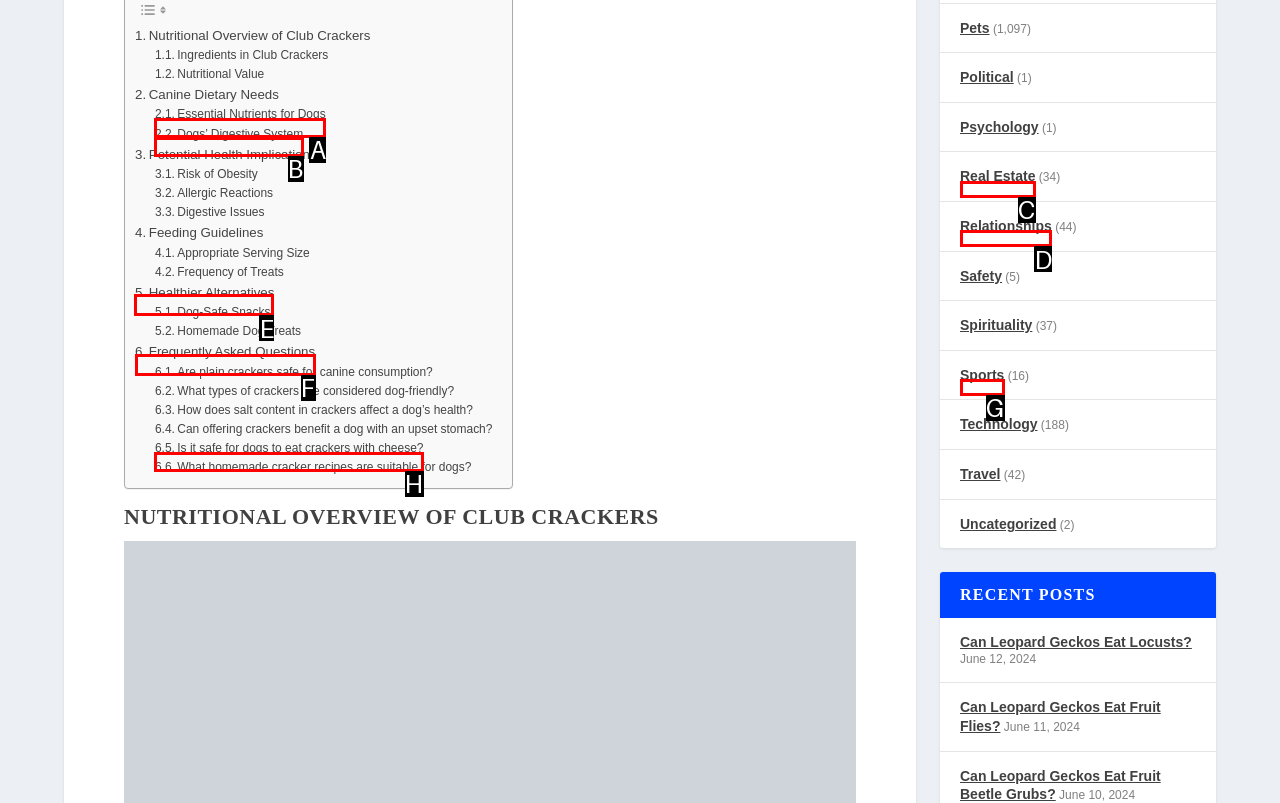Which option should be clicked to execute the task: Explore Healthier Alternatives?
Reply with the letter of the chosen option.

E